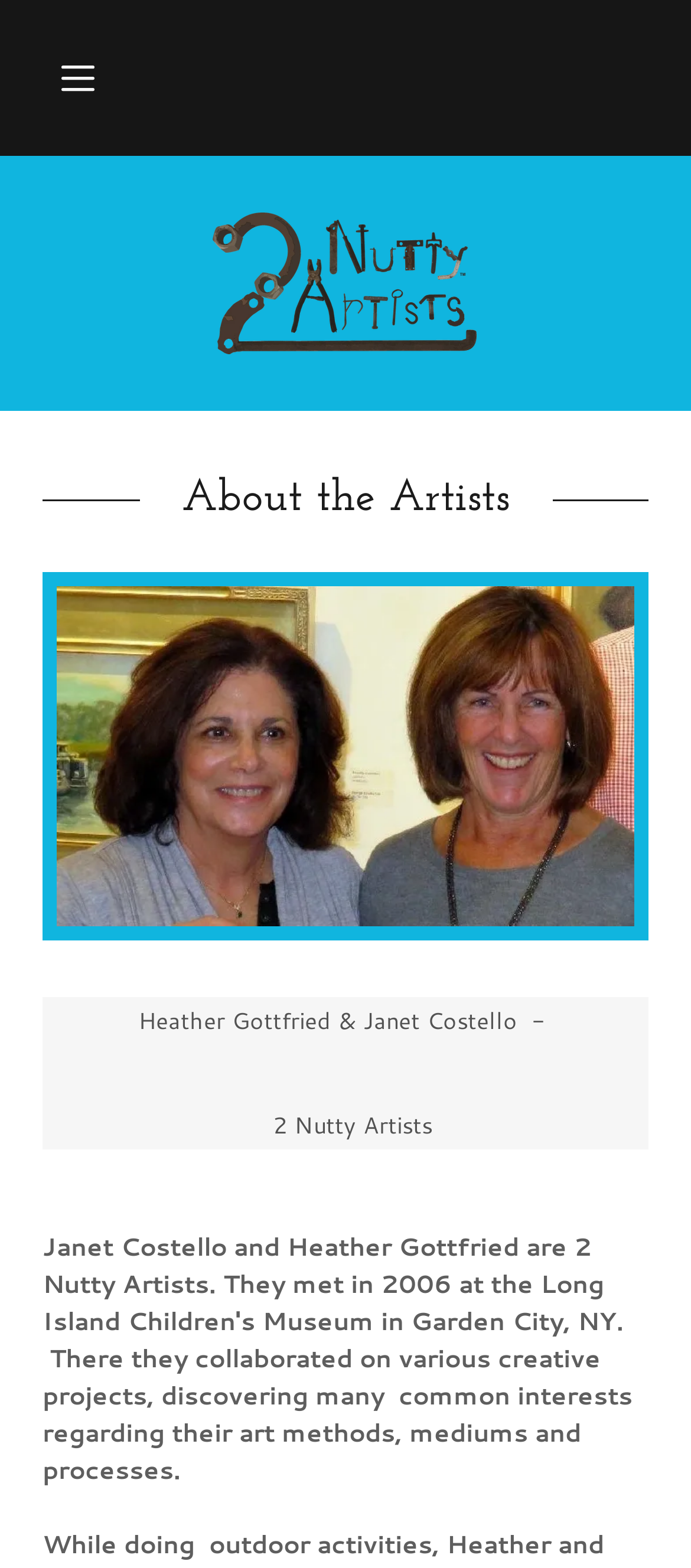Create a detailed narrative of the webpage’s visual and textual elements.

The webpage is about 2NuttyArtists, a collaboration of artists creating Found Metal Sculptures. At the top left corner, there is a hamburger site navigation icon, which is a button that can be clicked to expand a menu. Next to it, on the top center, is the logo of 2NuttyArtists, which is an image with a link to the website's main page.

Below the navigation icon and logo, there is a heading that reads "About the Artists". Underneath this heading, there is a large image of Heather Gottfried and Janet Costello, the two artists behind 2NuttyArtists. This image takes up most of the width of the page.

Below the image, there is a figcaption with three lines of text. The first line reads "Heather Gottfried & Janet Costello -", followed by a series of non-breaking spaces. The second line is empty, with only non-breaking spaces. The third line reads "2 Nutty Artists".